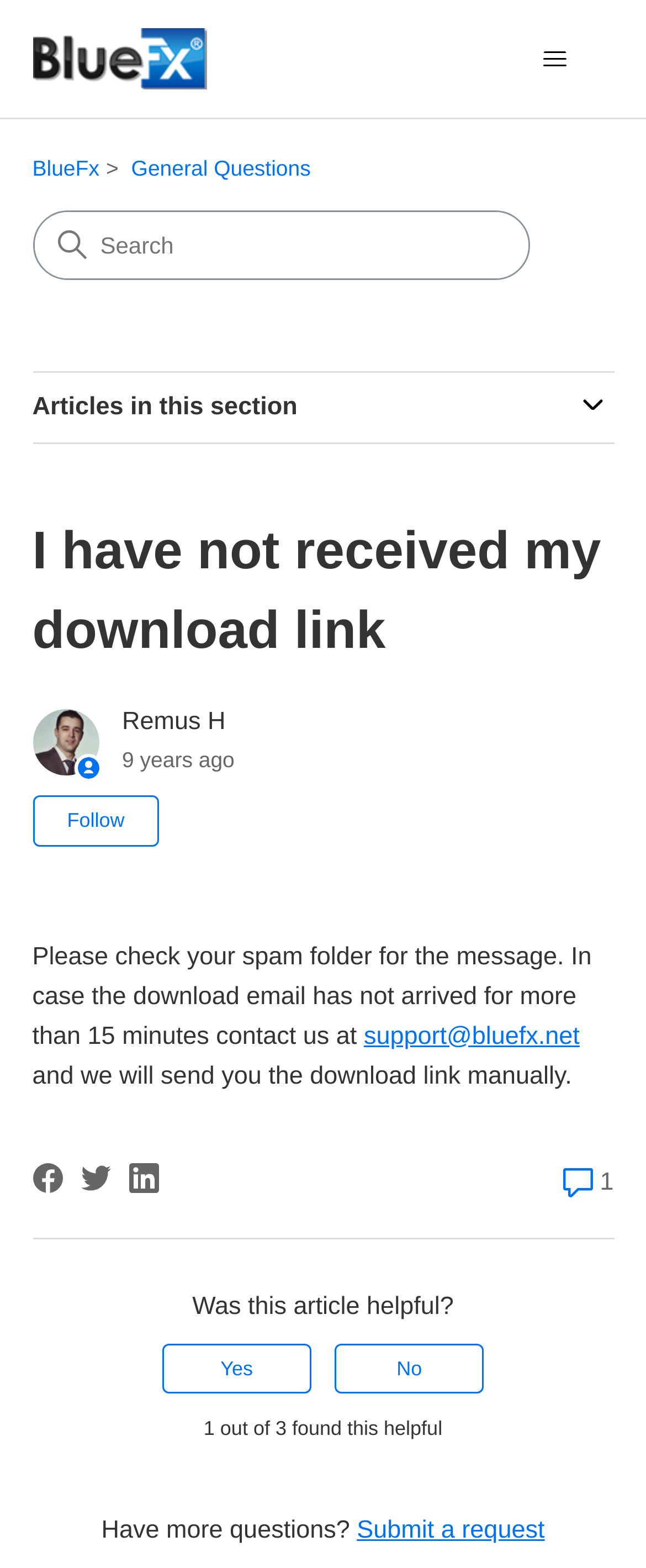Kindly determine the bounding box coordinates for the area that needs to be clicked to execute this instruction: "Contact support".

[0.563, 0.651, 0.897, 0.669]